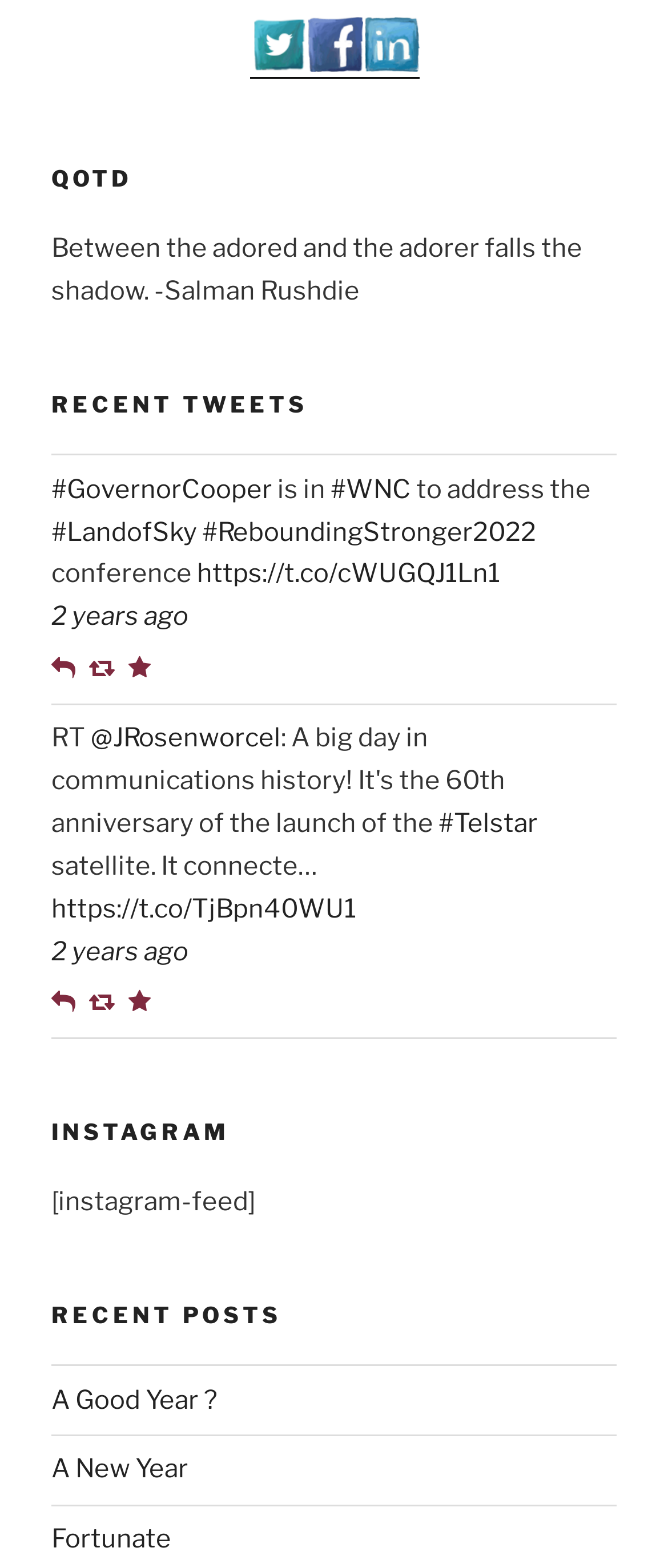Determine the bounding box coordinates for the area that needs to be clicked to fulfill this task: "View recent tweets". The coordinates must be given as four float numbers between 0 and 1, i.e., [left, top, right, bottom].

[0.077, 0.248, 0.923, 0.268]